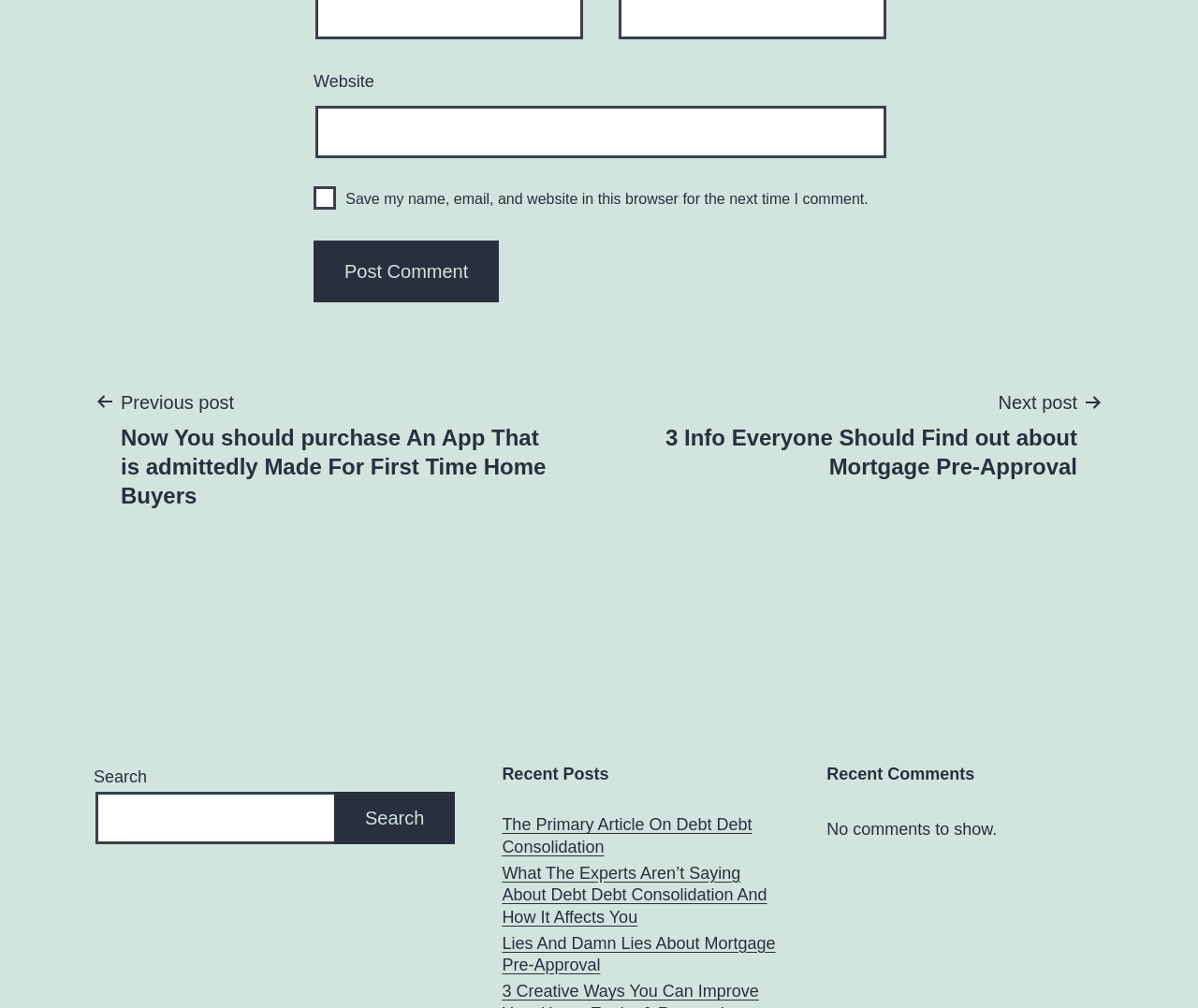Indicate the bounding box coordinates of the clickable region to achieve the following instruction: "Read previous post."

[0.078, 0.383, 0.492, 0.506]